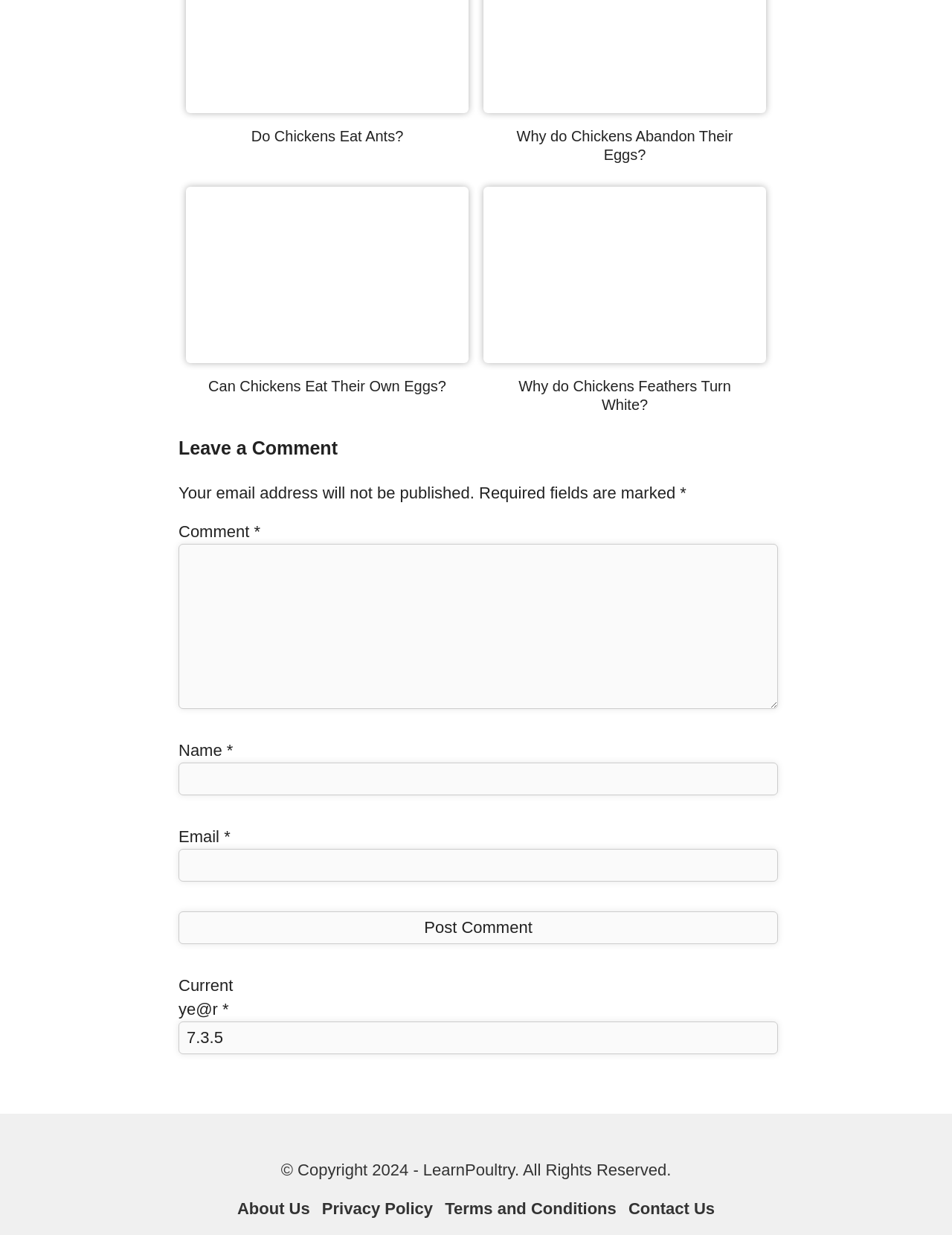Please locate the bounding box coordinates of the element that needs to be clicked to achieve the following instruction: "Click on 'Do Chickens Eat Ants?'". The coordinates should be four float numbers between 0 and 1, i.e., [left, top, right, bottom].

[0.195, 0.079, 0.492, 0.094]